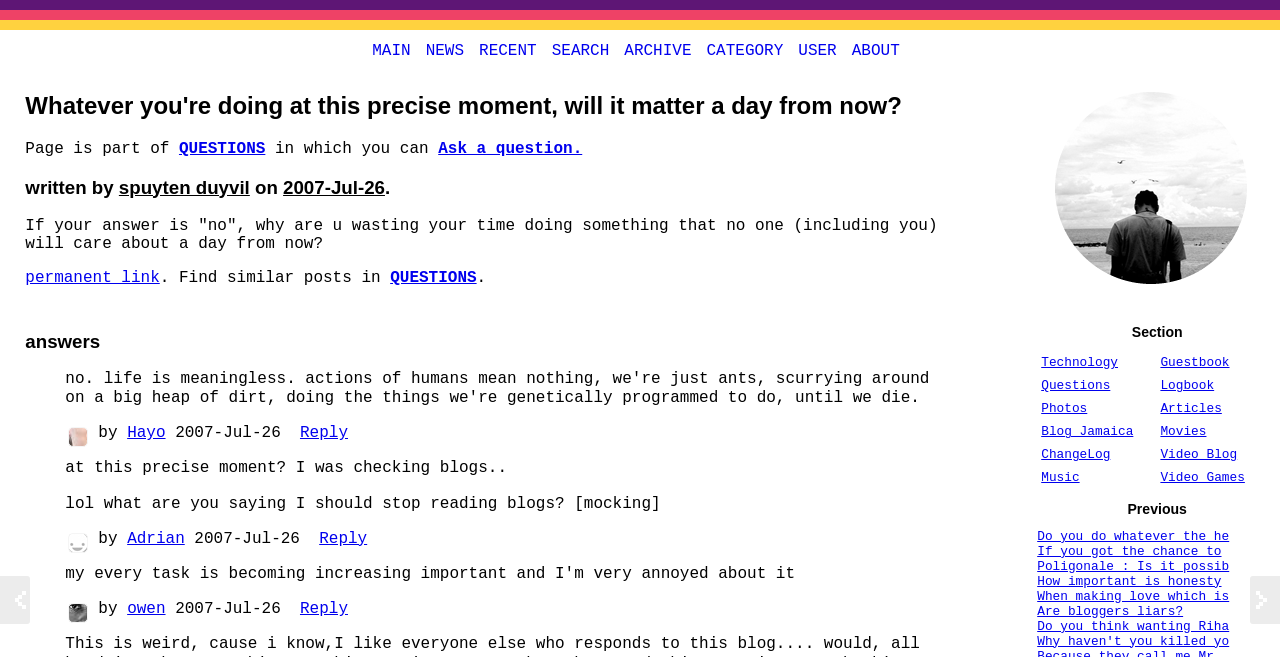Using the provided element description: "How important is honesty", determine the bounding box coordinates of the corresponding UI element in the screenshot.

[0.81, 0.875, 0.955, 0.898]